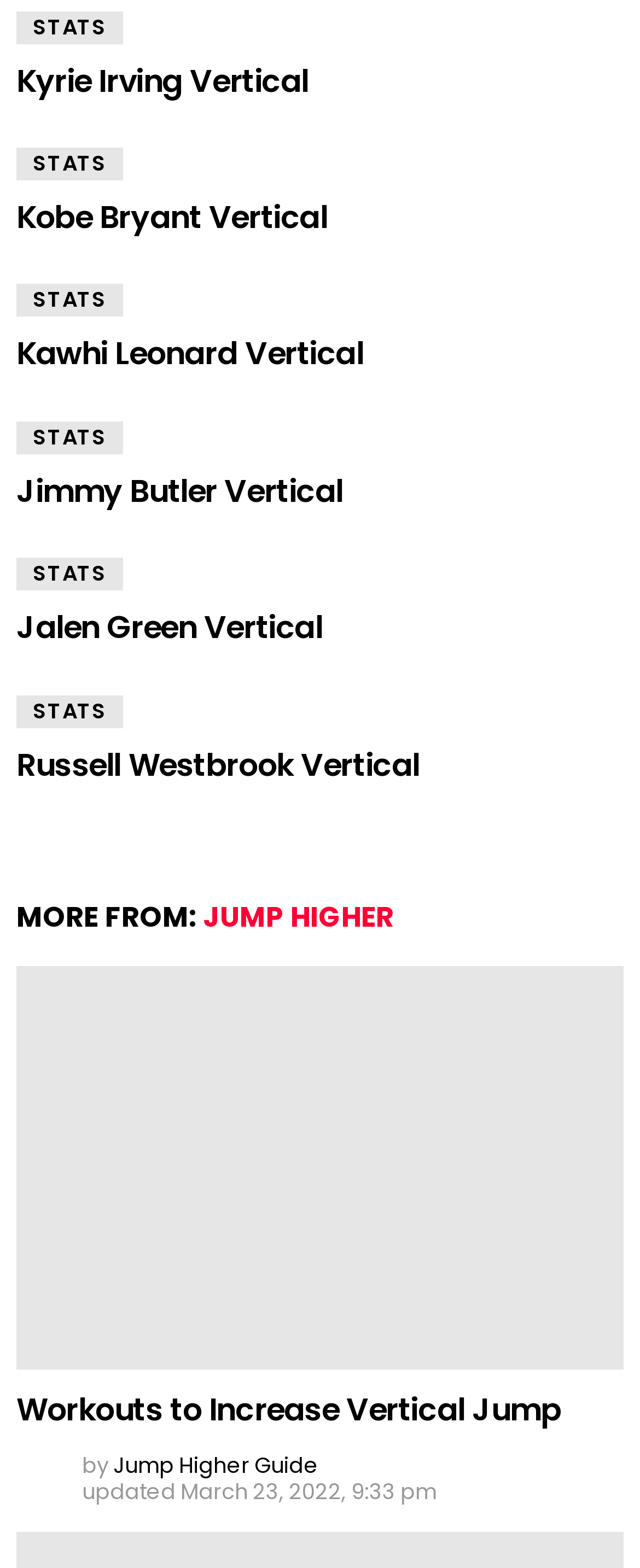Locate the bounding box coordinates of the clickable part needed for the task: "Read Workouts to Increase Vertical Jump".

[0.026, 0.885, 0.877, 0.913]